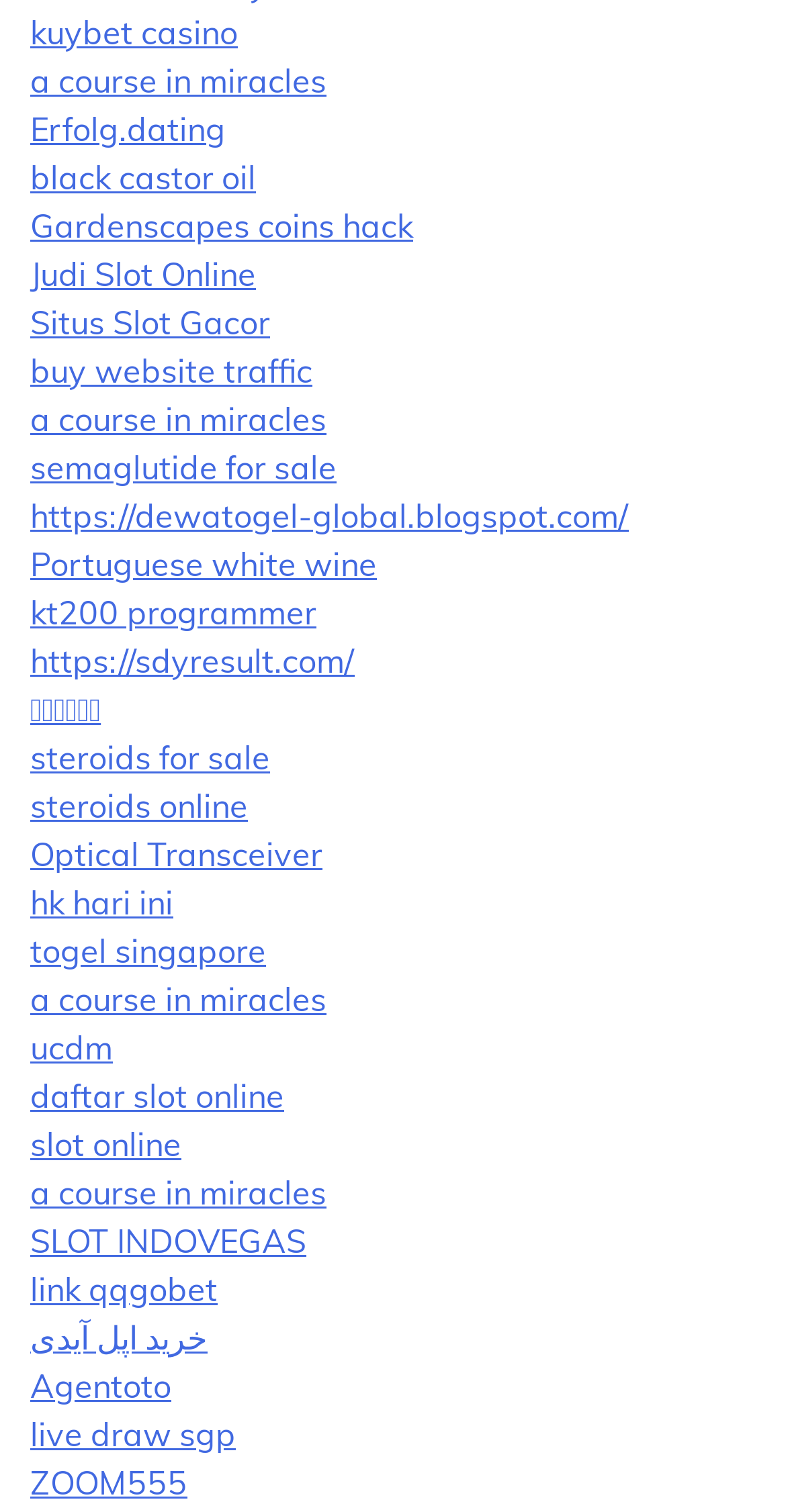Please identify the bounding box coordinates of the element's region that should be clicked to execute the following instruction: "Buy website traffic". The bounding box coordinates must be four float numbers between 0 and 1, i.e., [left, top, right, bottom].

[0.038, 0.231, 0.397, 0.258]